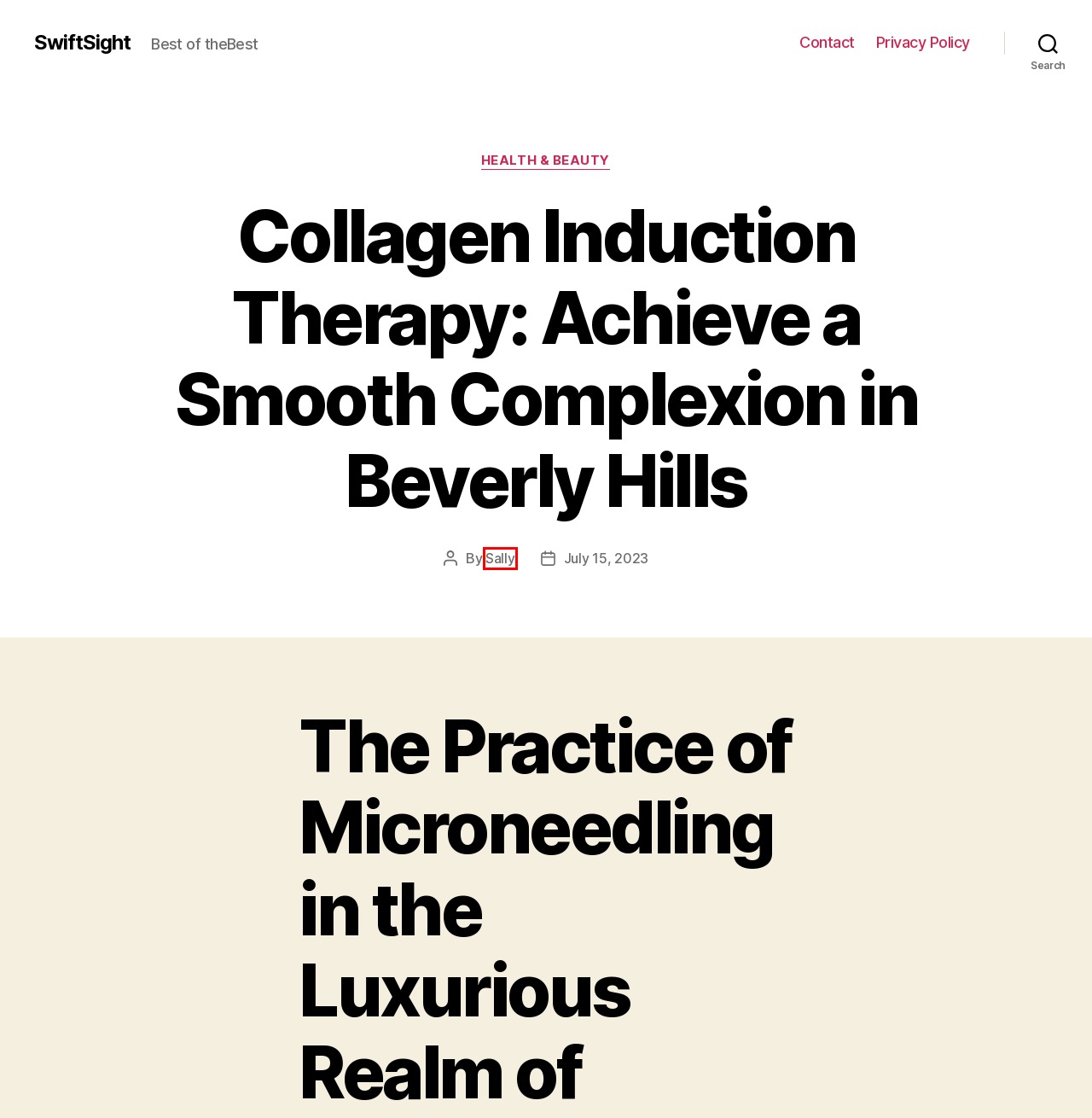You are given a screenshot of a webpage with a red rectangle bounding box around a UI element. Select the webpage description that best matches the new webpage after clicking the element in the bounding box. Here are the candidates:
A. Contact – SwiftSight
B. Business – SwiftSight
C. Health & Beauty – SwiftSight
D. August 2023 – SwiftSight
E. SwiftSight – Best of theBest
F. Privacy Policy – SwiftSight
G. Sally – SwiftSight
H. Home Repair & Services – SwiftSight

G